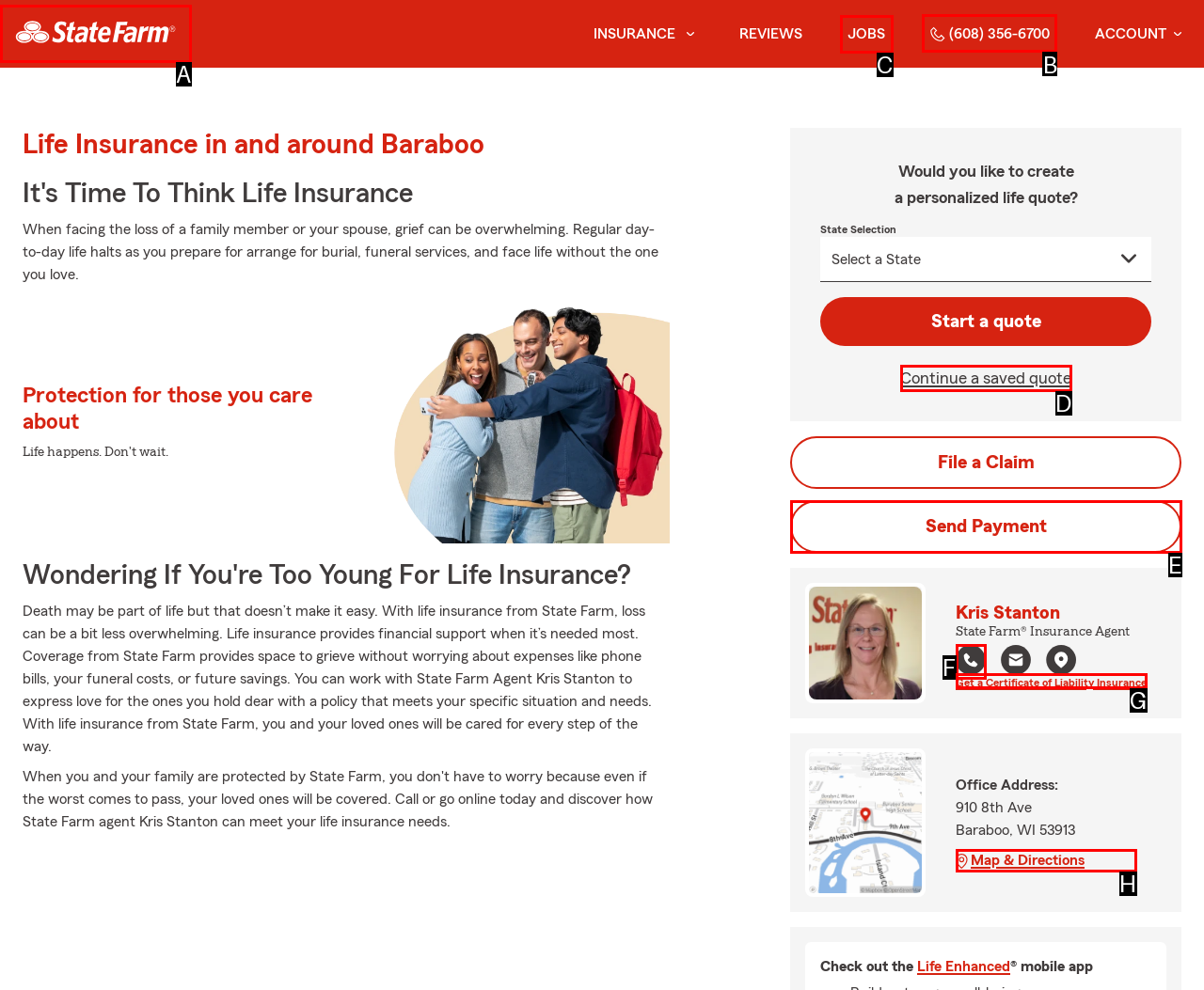Point out the letter of the HTML element you should click on to execute the task: Call the agent at (608) 356-6700
Reply with the letter from the given options.

B